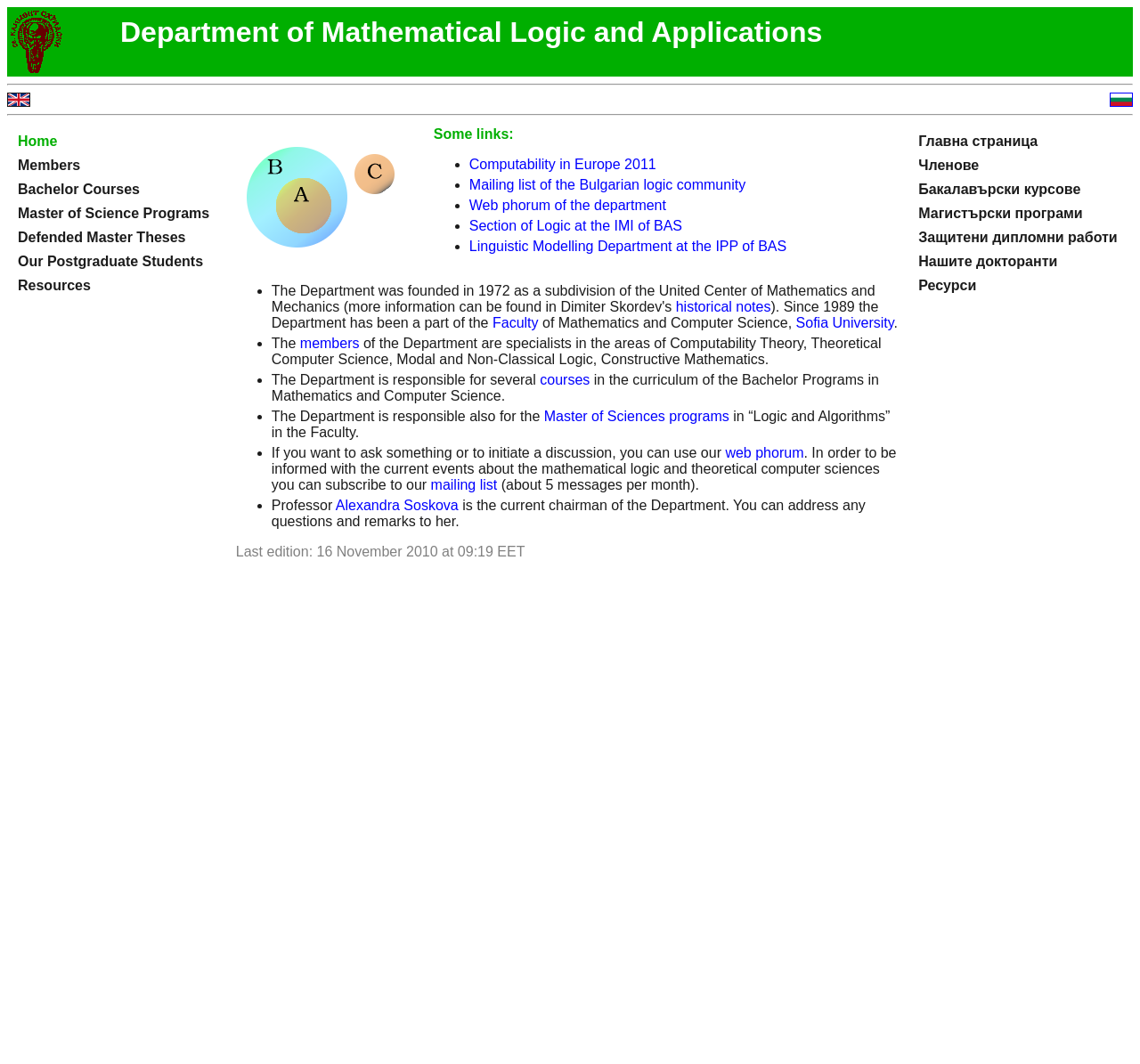What are the two language versions available?
Provide an in-depth and detailed explanation in response to the question.

The two language versions available can be found in the layout table at the top of the webpage, where there are two layout table cells containing the text 'English version' and 'Bulgarian version'.